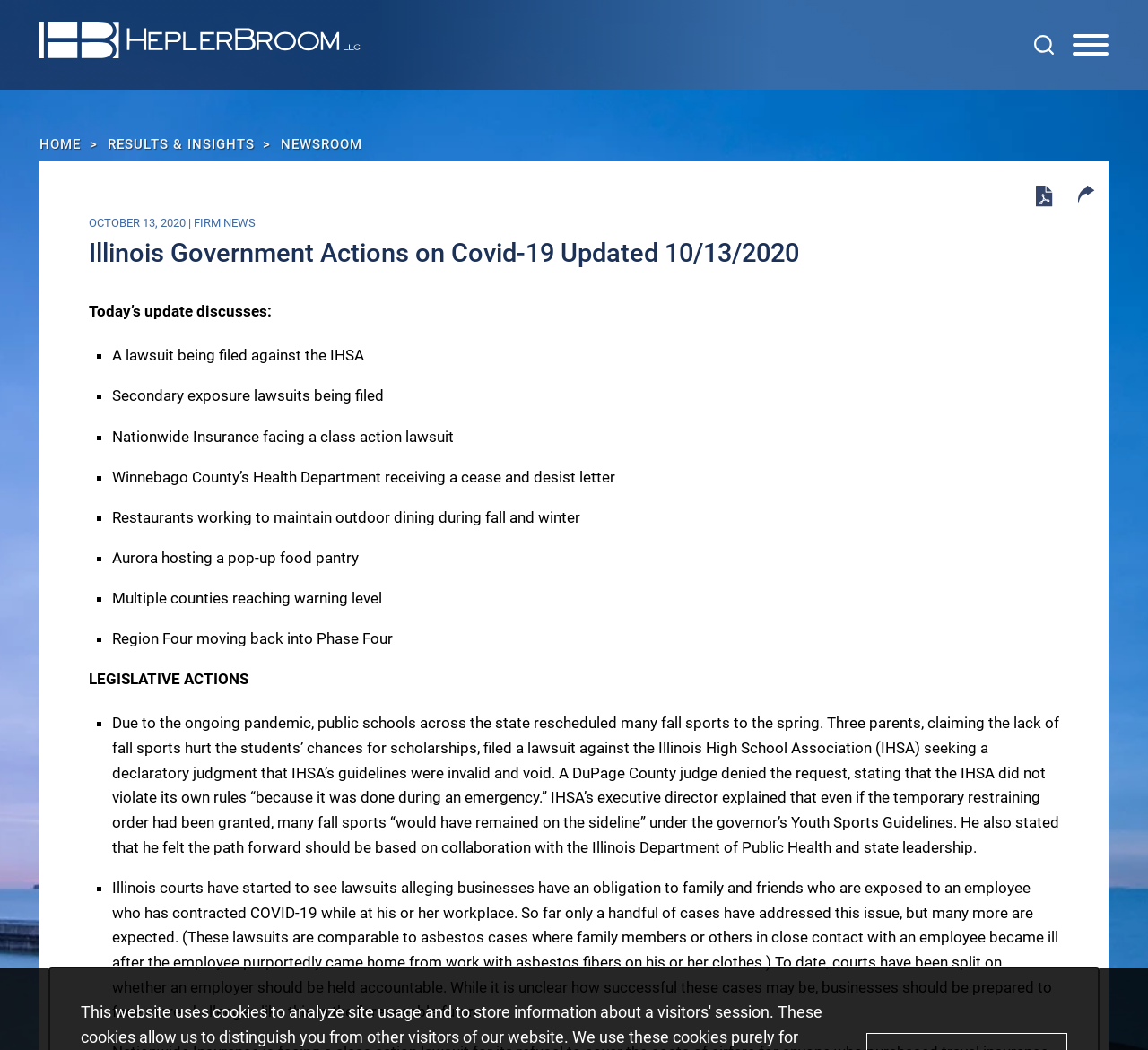Determine the bounding box coordinates of the clickable element necessary to fulfill the instruction: "Open the 'NEWSROOM' page". Provide the coordinates as four float numbers within the 0 to 1 range, i.e., [left, top, right, bottom].

[0.245, 0.129, 0.316, 0.145]